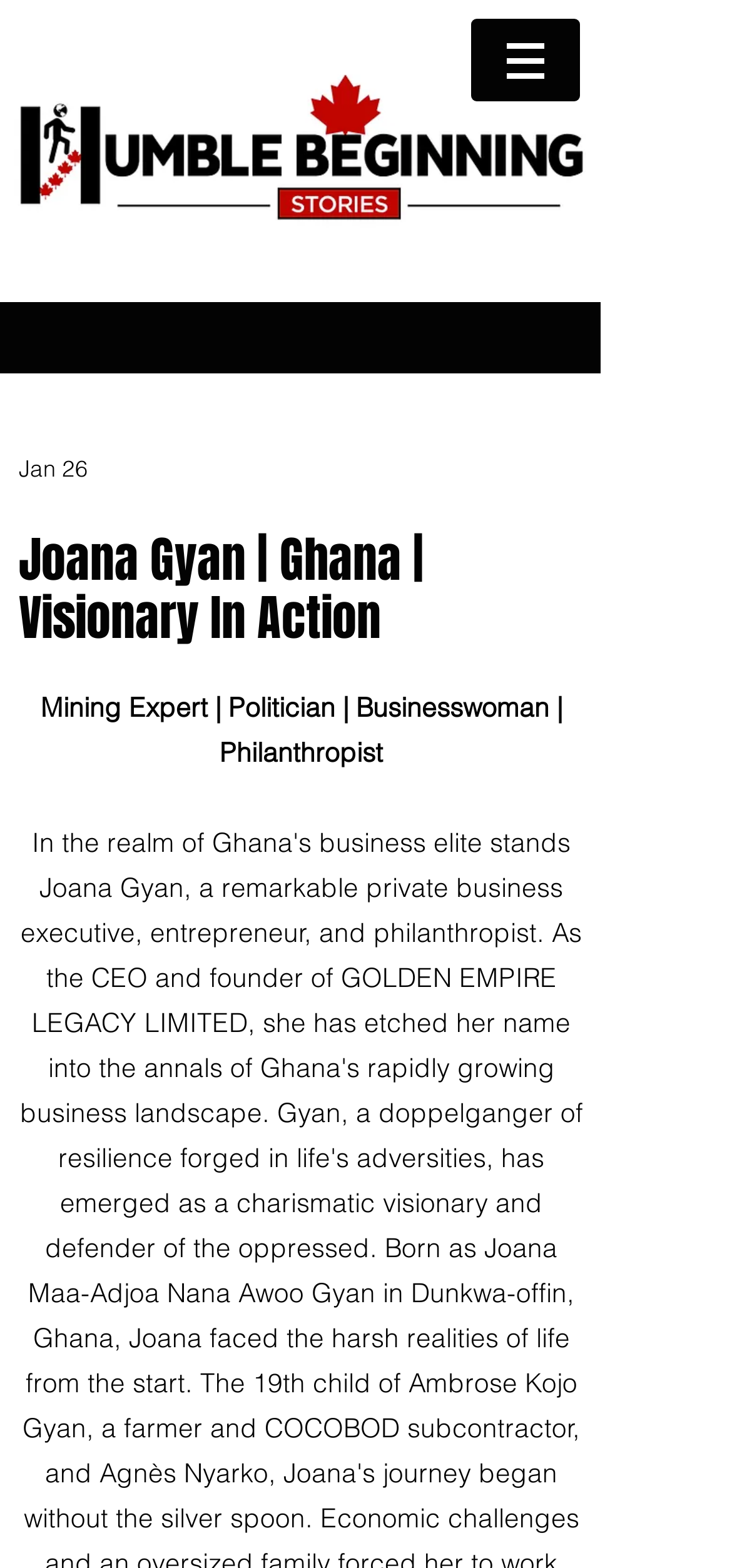What is the logo image filename?
Using the visual information, reply with a single word or short phrase.

logo 5.jpeg